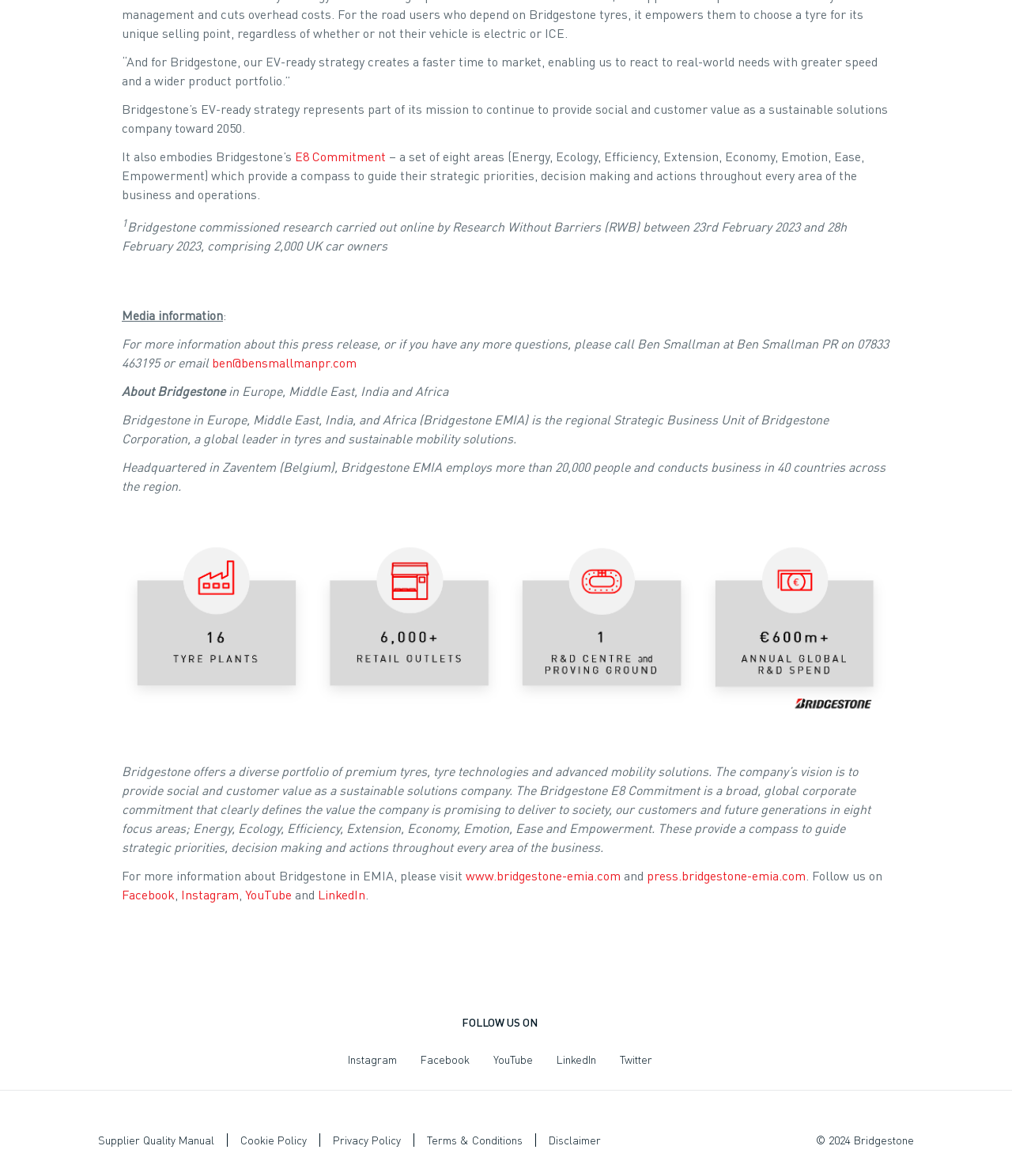Determine the coordinates of the bounding box for the clickable area needed to execute this instruction: "Visit Bridgestone's website in EMIA".

[0.46, 0.737, 0.613, 0.751]